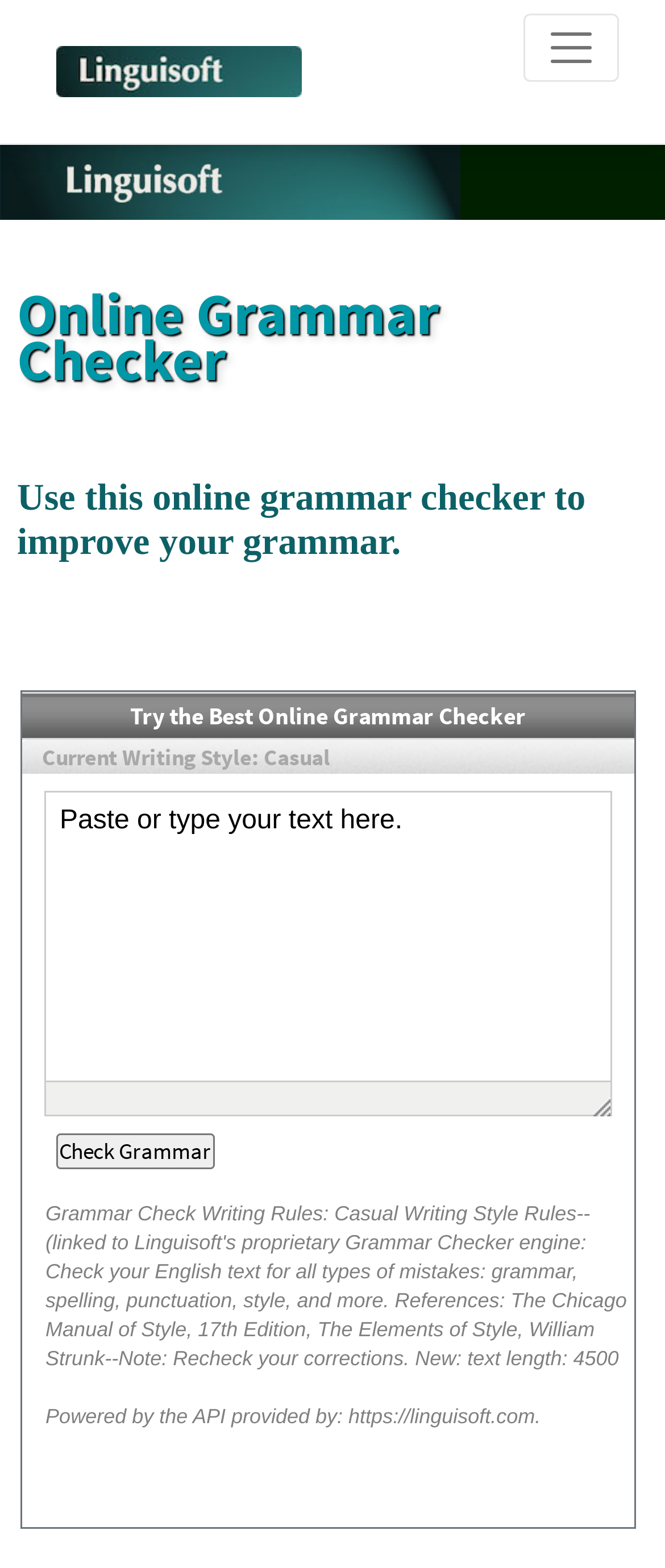Please provide a short answer using a single word or phrase for the question:
What is the name of the company powering this API?

Linguisoft